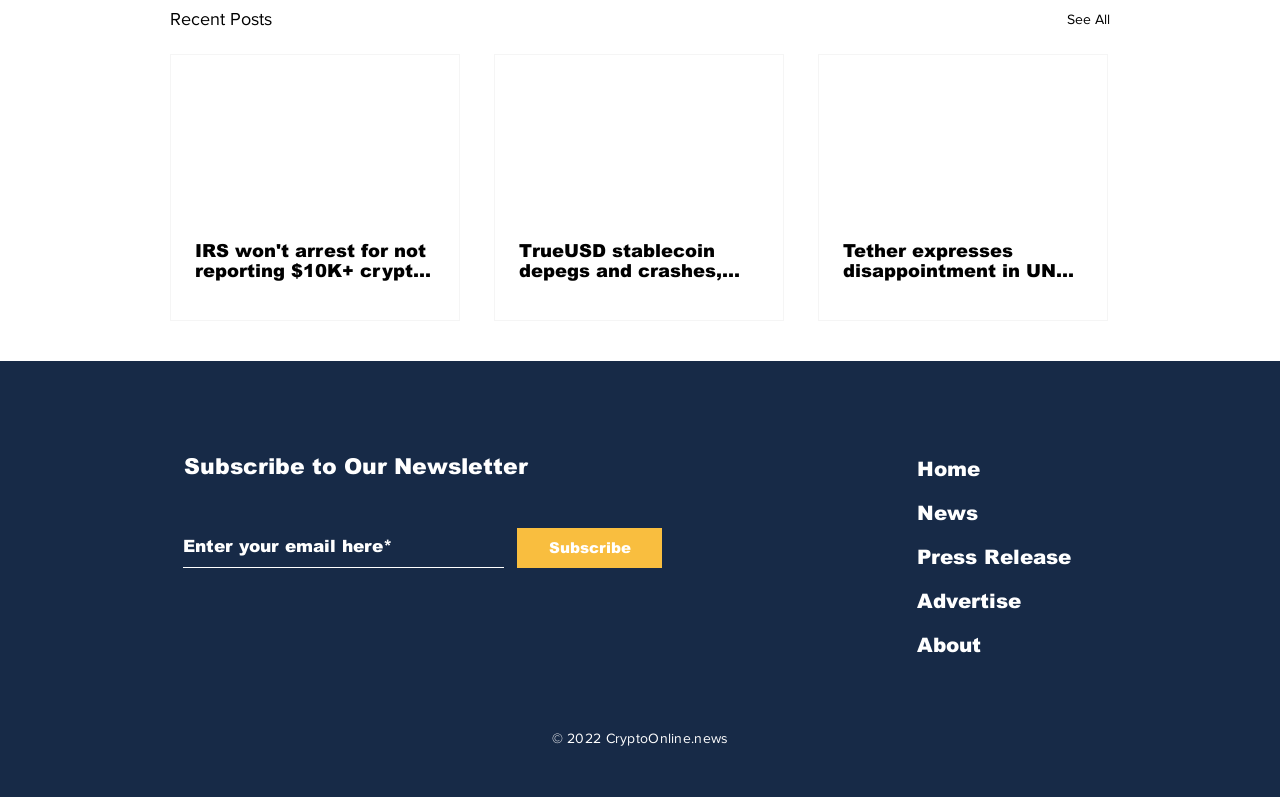Determine the bounding box coordinates for the area that should be clicked to carry out the following instruction: "Read the article about IRS and crypto transactions".

[0.152, 0.302, 0.34, 0.352]